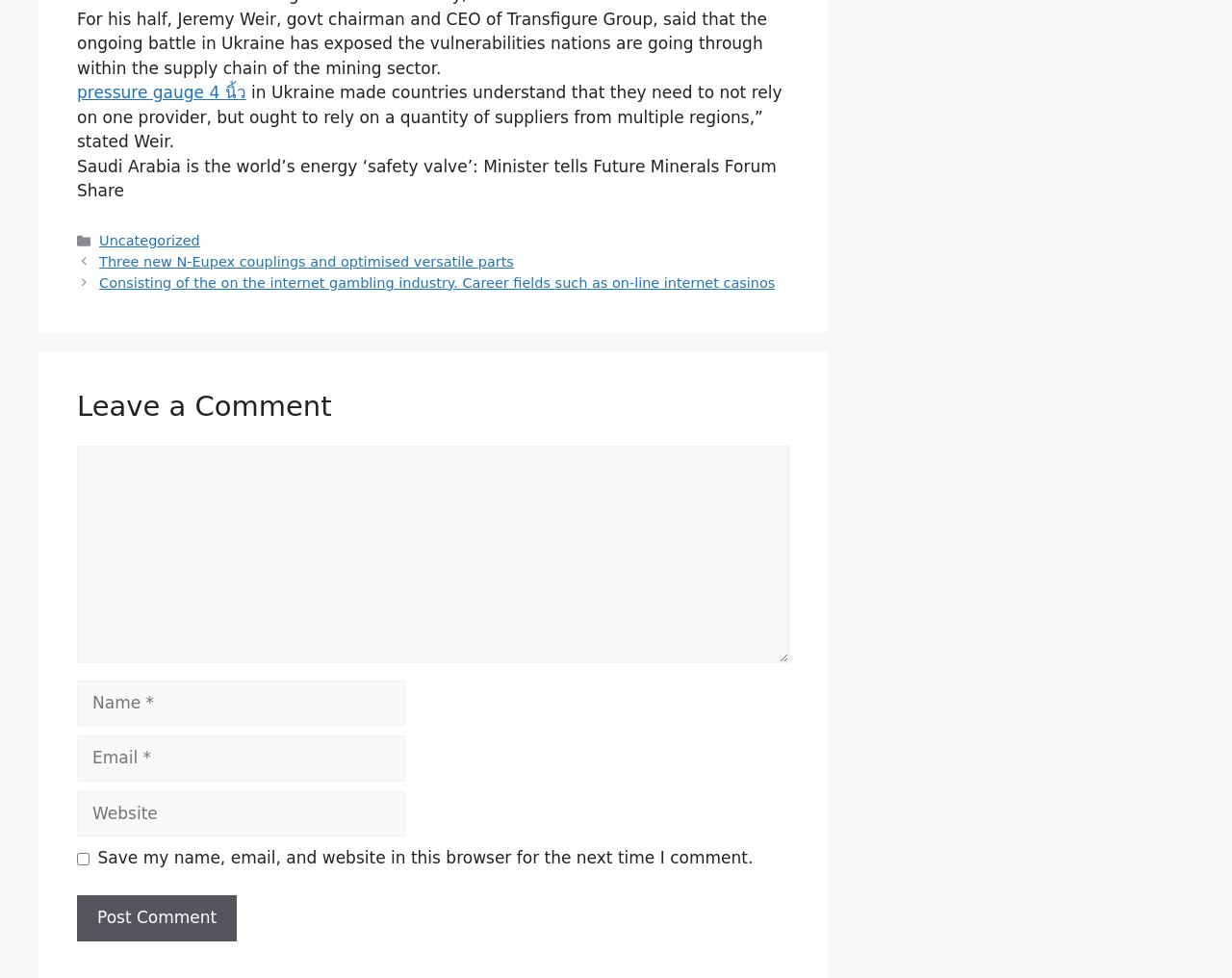Please determine the bounding box coordinates of the section I need to click to accomplish this instruction: "Enter a comment".

[0.062, 0.456, 0.641, 0.678]